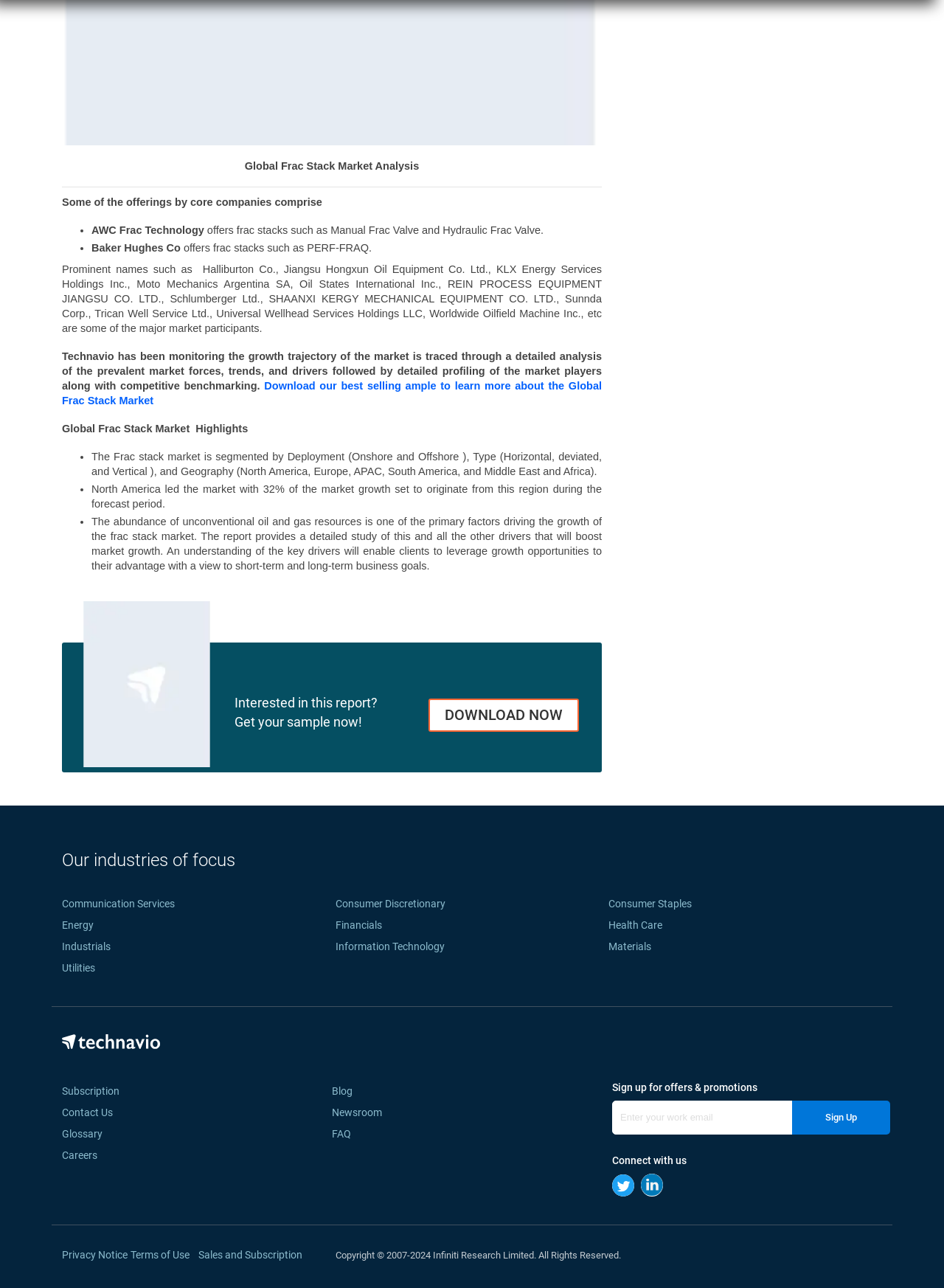Locate the bounding box coordinates of the area you need to click to fulfill this instruction: 'Download the sample report'. The coordinates must be in the form of four float numbers ranging from 0 to 1: [left, top, right, bottom].

[0.066, 0.295, 0.638, 0.316]